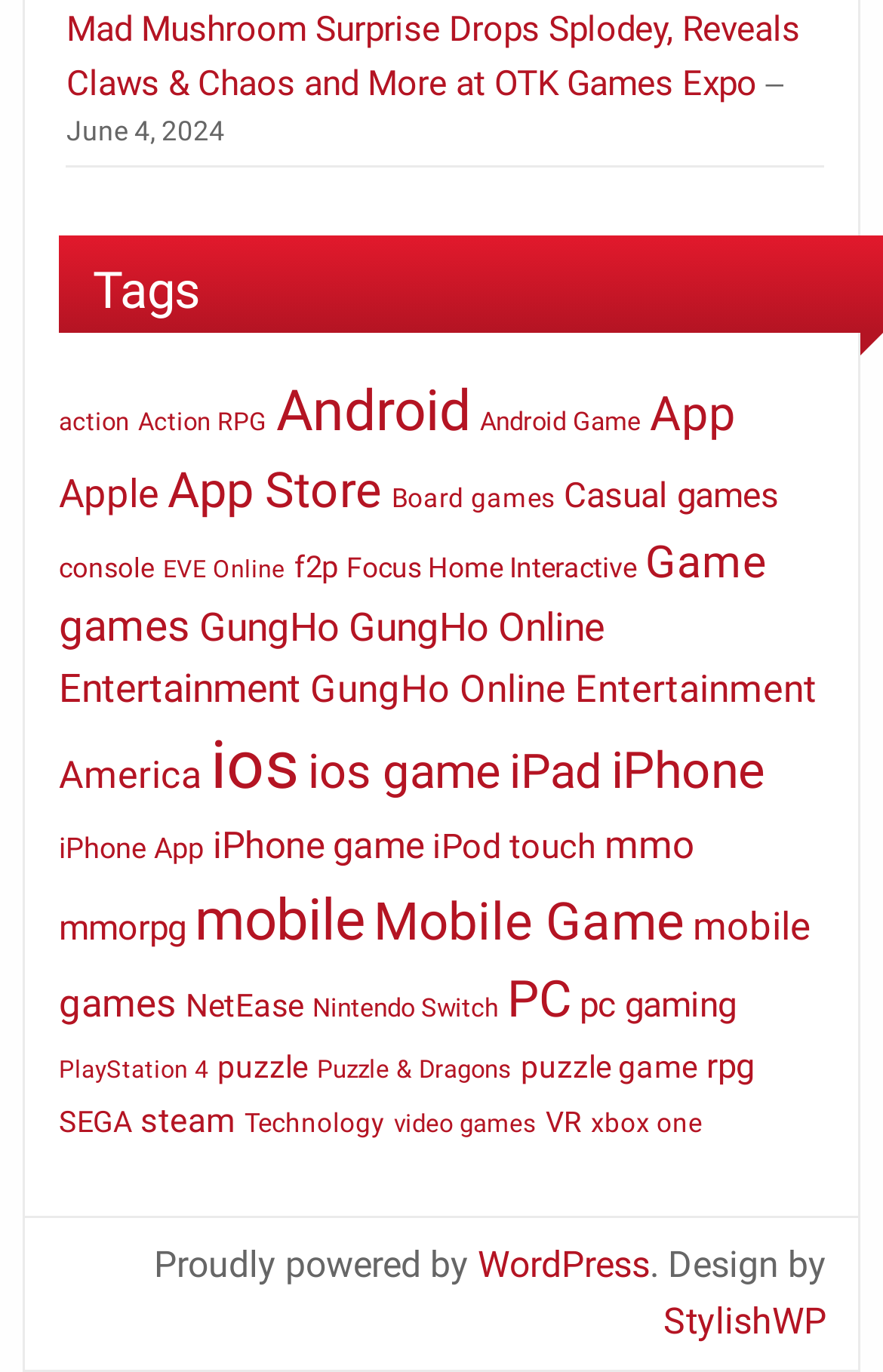Locate the bounding box of the user interface element based on this description: "f2p".

[0.333, 0.4, 0.382, 0.425]